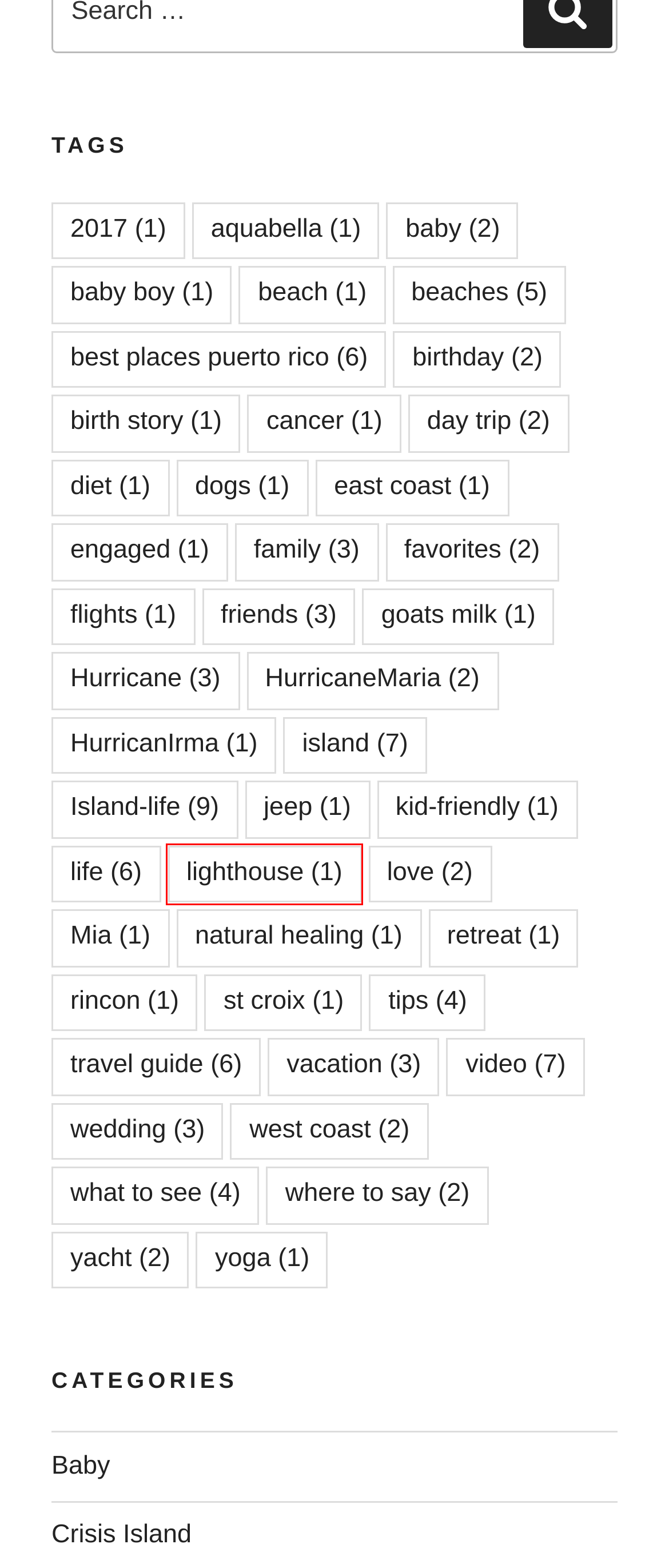Examine the screenshot of a webpage featuring a red bounding box and identify the best matching webpage description for the new page that results from clicking the element within the box. Here are the options:
A. Hurricane Archives - Love & Puerto Rico
B. jeep Archives - Love & Puerto Rico
C. video Archives - Love & Puerto Rico
D. diet Archives - Love & Puerto Rico
E. goats milk Archives - Love & Puerto Rico
F. day trip Archives - Love & Puerto Rico
G. lighthouse Archives - Love & Puerto Rico
H. life Archives - Love & Puerto Rico

G